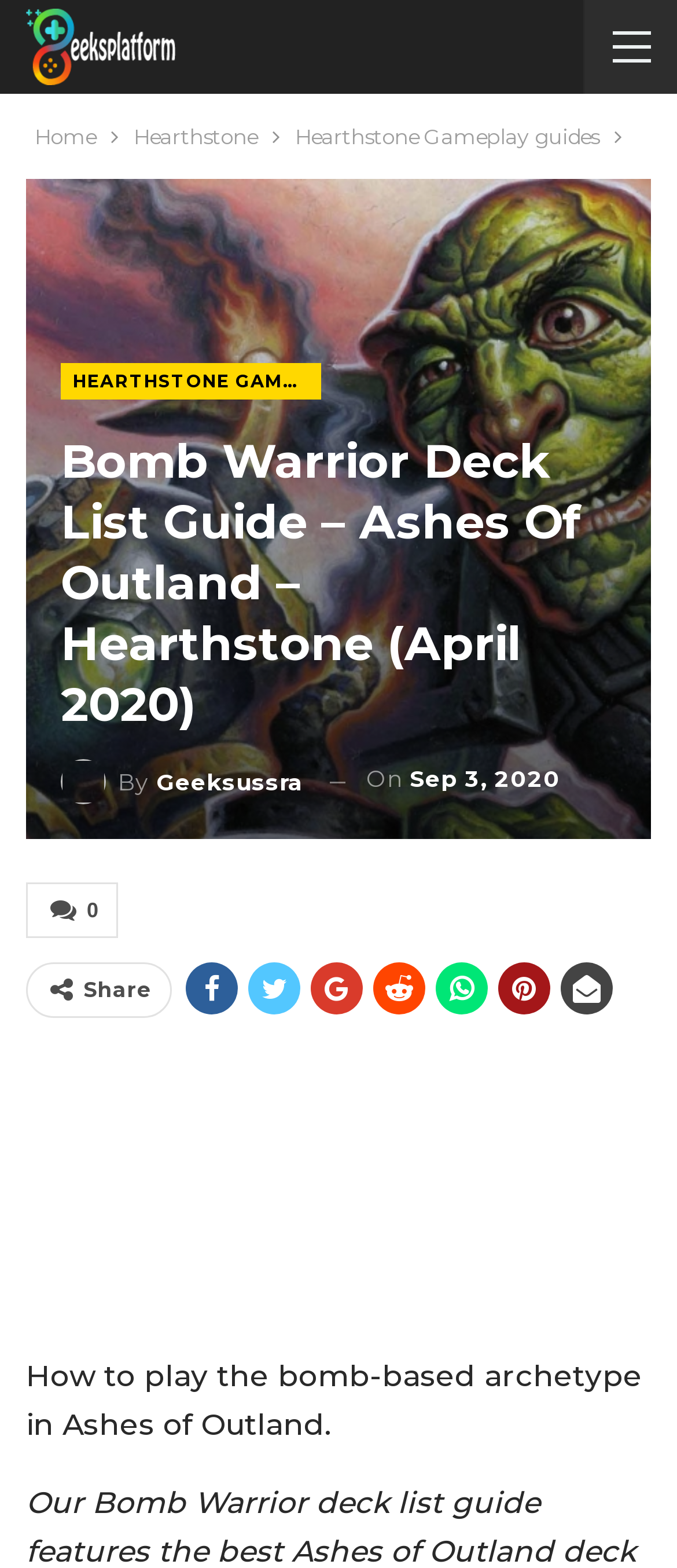Give a concise answer of one word or phrase to the question: 
What is the date of the article?

Sep 3, 2020